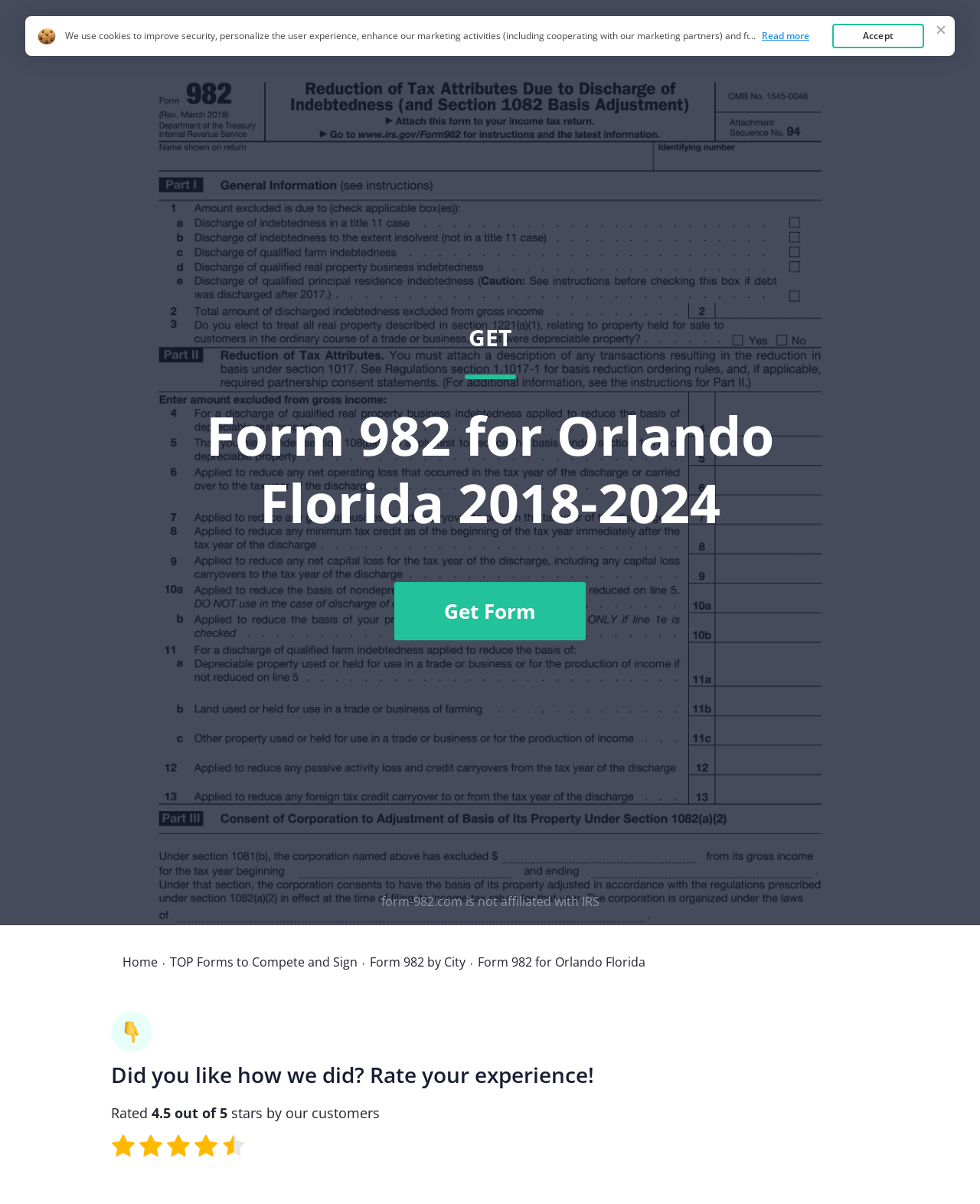Show the bounding box coordinates for the element that needs to be clicked to execute the following instruction: "Click the Form 982 by City link". Provide the coordinates in the form of four float numbers between 0 and 1, i.e., [left, top, right, bottom].

[0.377, 0.794, 0.475, 0.804]